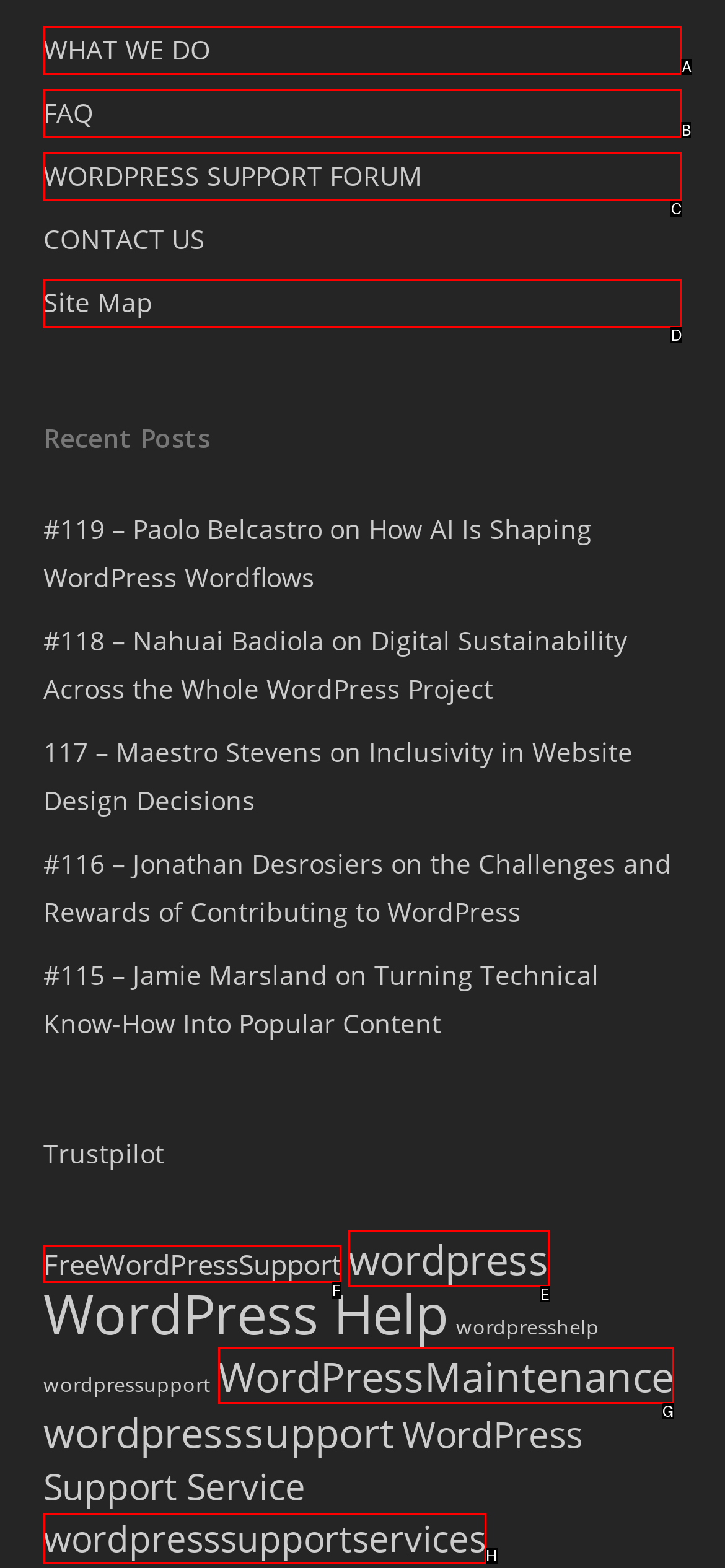Choose the letter that best represents the description: WordPressMaintenance. Provide the letter as your response.

G